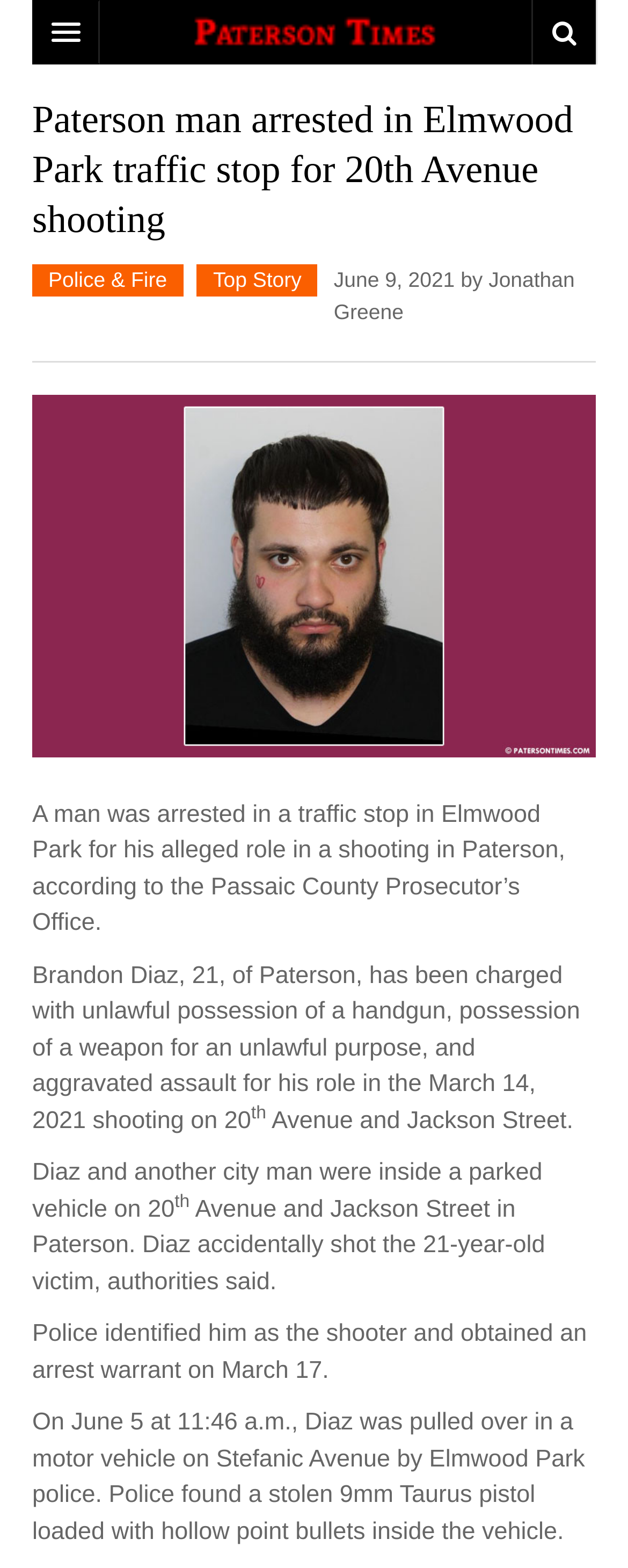Kindly respond to the following question with a single word or a brief phrase: 
What is the name of the man arrested in Elmwood Park?

Brandon Diaz